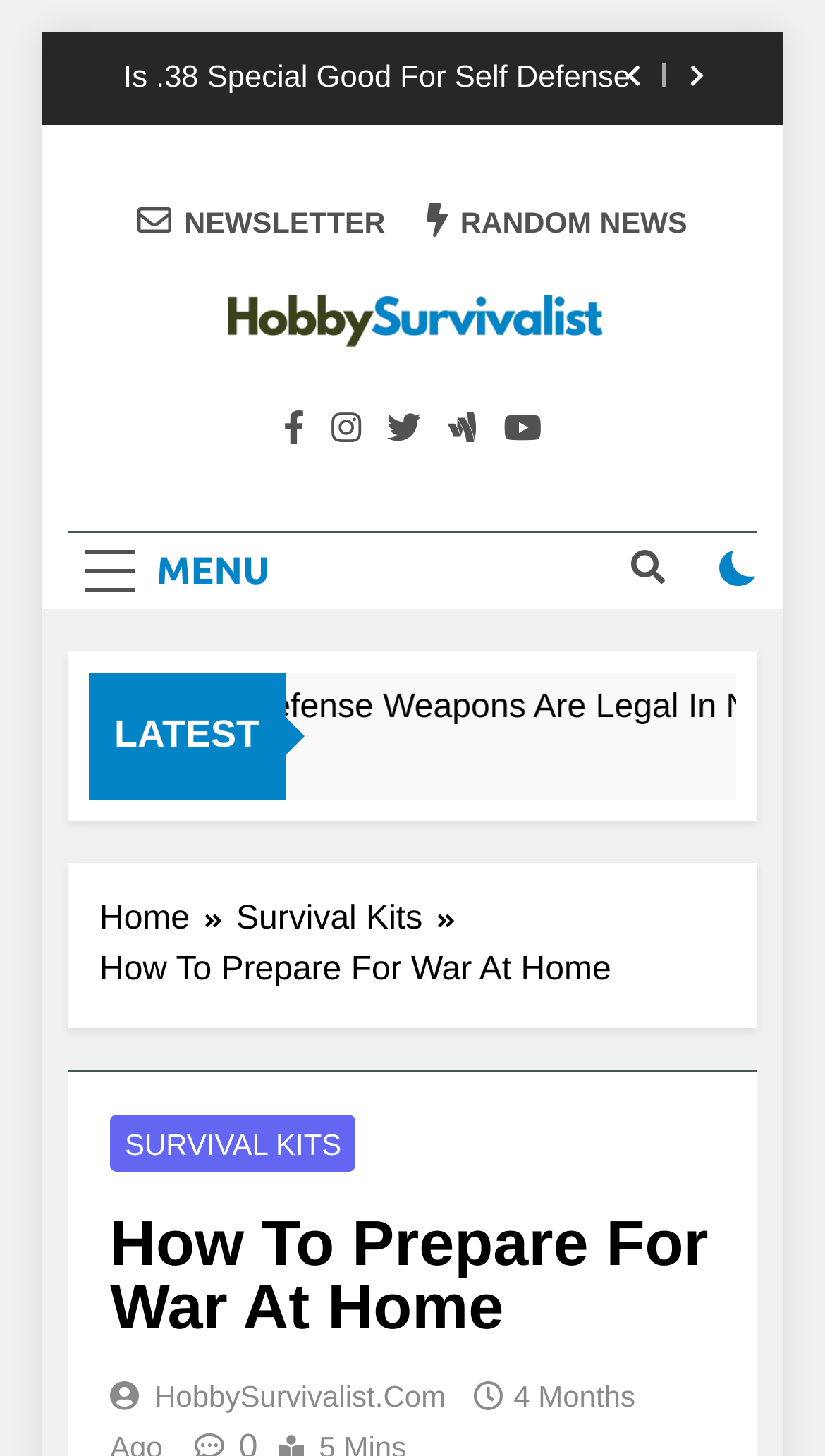Please provide a short answer using a single word or phrase for the question:
What is the topic of the latest article?

Stand-your-ground Law